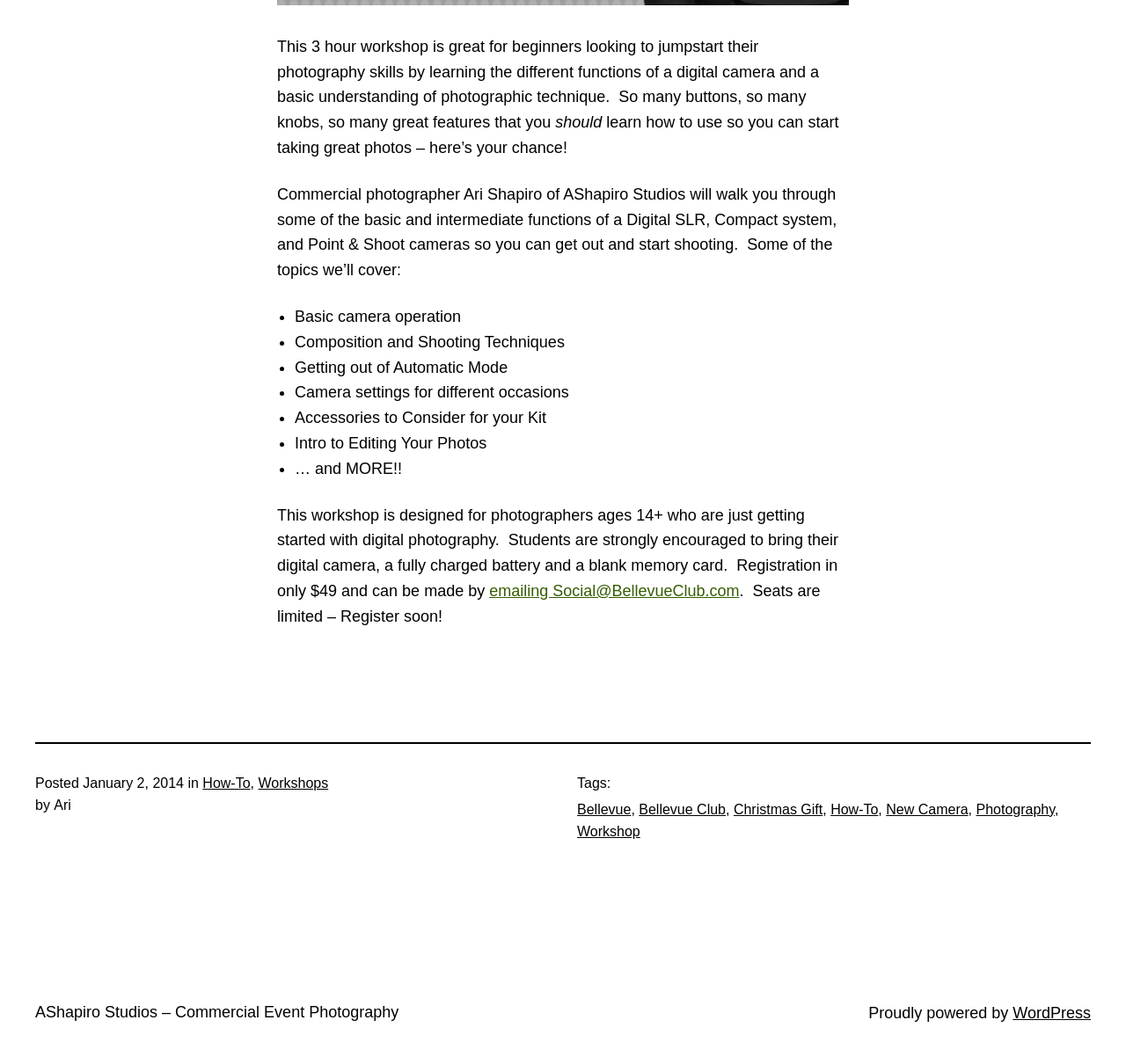Identify the bounding box coordinates necessary to click and complete the given instruction: "View all articles".

None